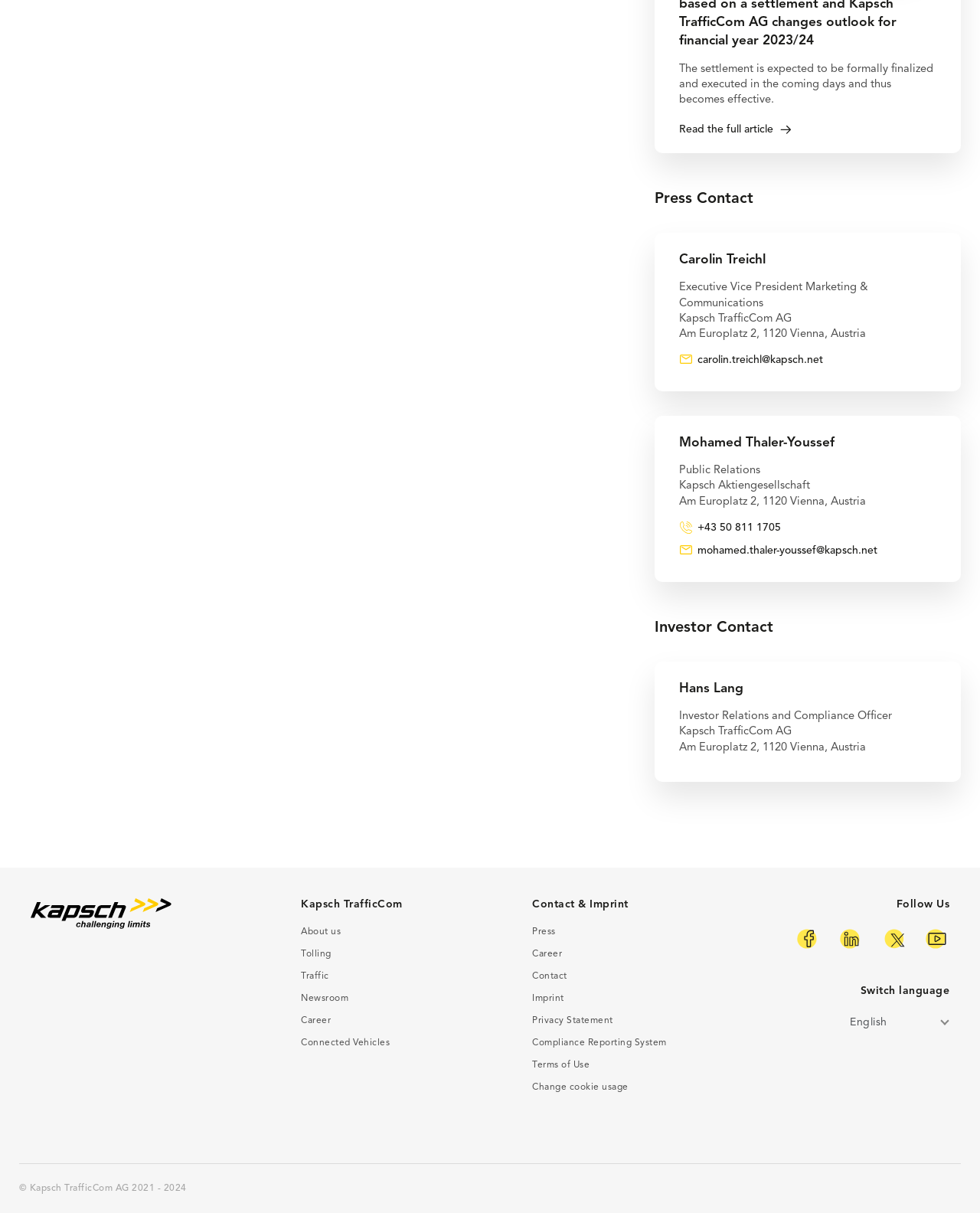Show the bounding box coordinates for the HTML element described as: "China-France relations in overview".

None